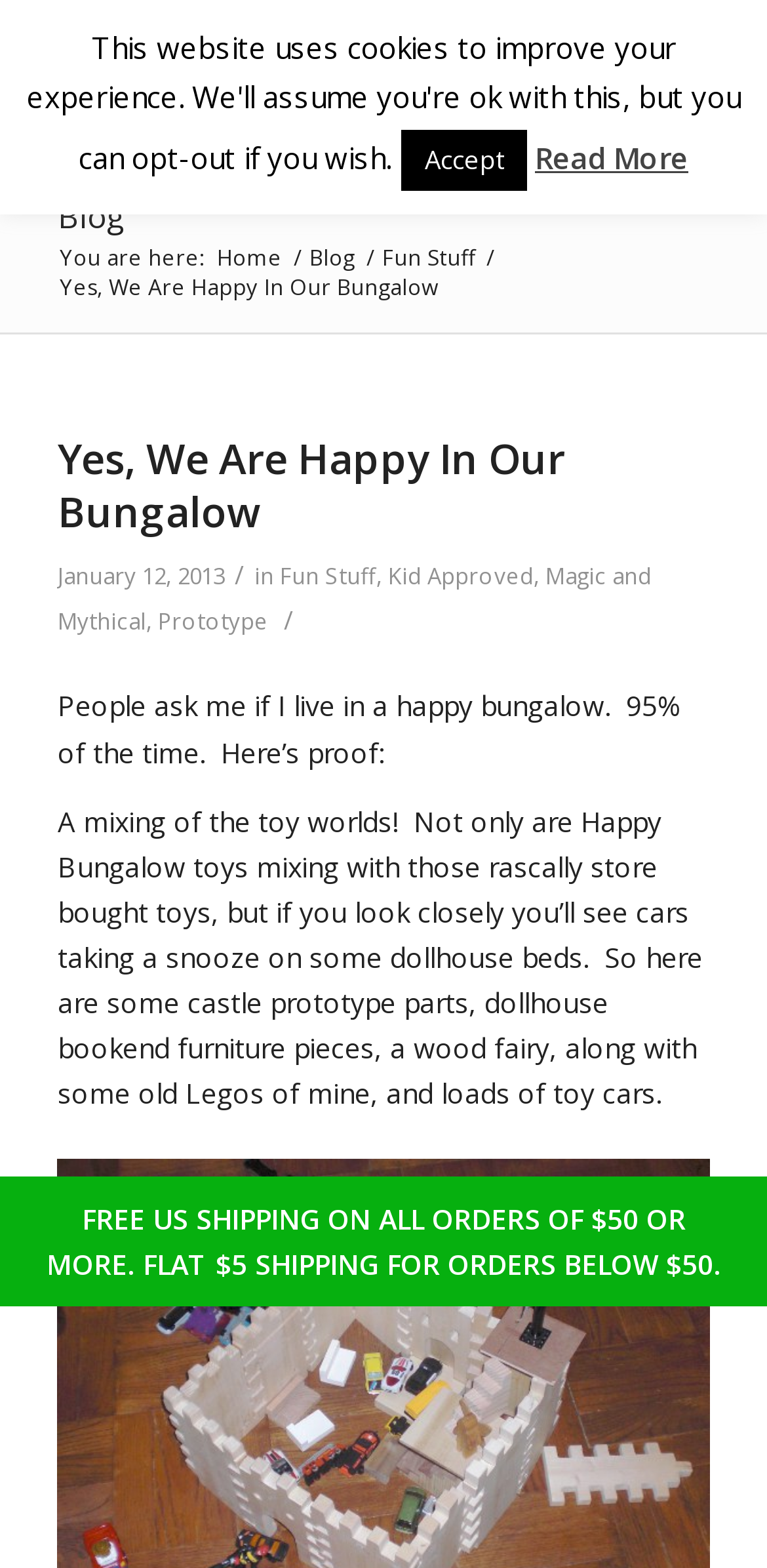Using the given description, provide the bounding box coordinates formatted as (top-left x, top-left y, bottom-right x, bottom-right y), with all values being floating point numbers between 0 and 1. Description: Fun Stuff

[0.49, 0.154, 0.626, 0.173]